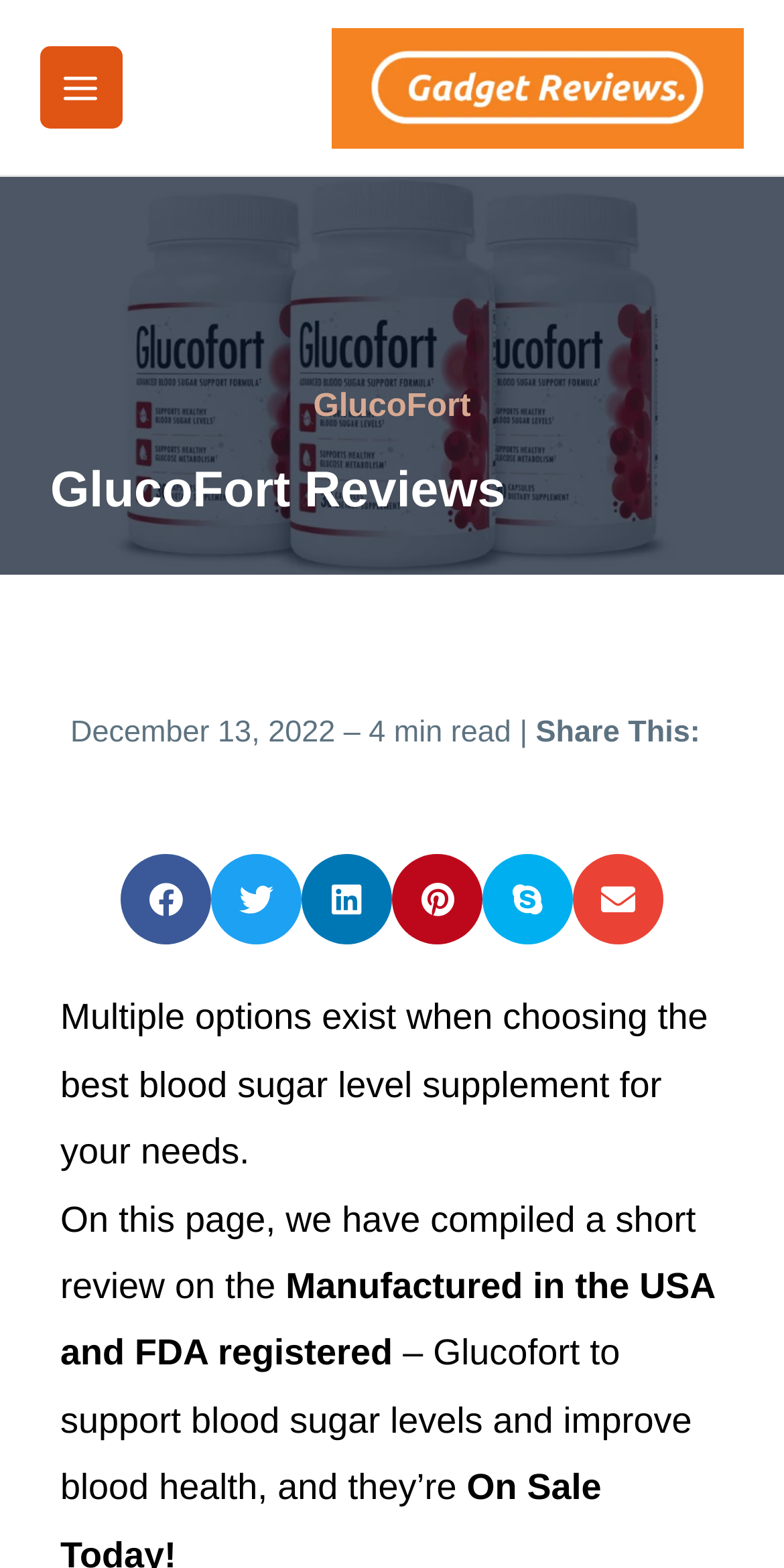Given the webpage screenshot, identify the bounding box of the UI element that matches this description: "Intellectual & Developmental Disabilities".

None